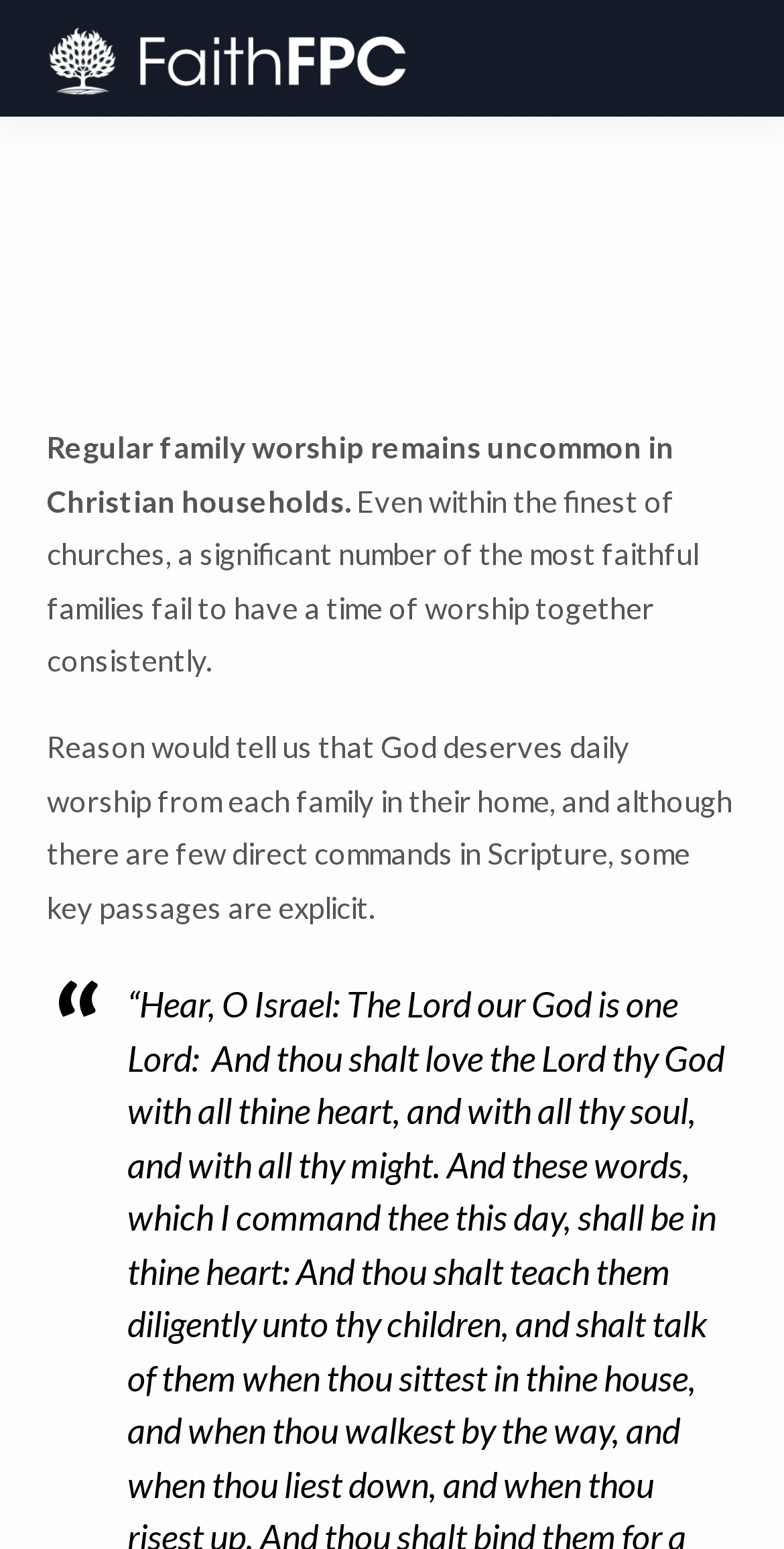How many paragraphs of text are there?
Look at the image and provide a short answer using one word or a phrase.

3